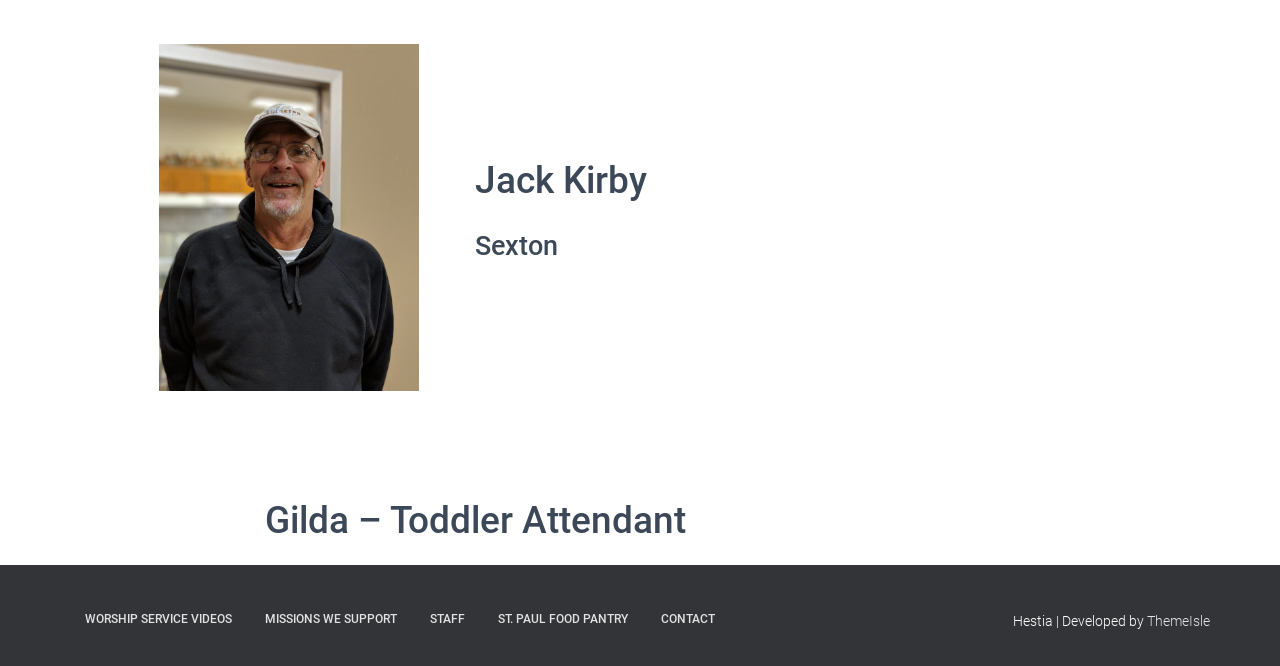Using the provided element description, identify the bounding box coordinates as (top-left x, top-left y, bottom-right x, bottom-right y). Ensure all values are between 0 and 1. Description: St. Paul Food Pantry

[0.377, 0.894, 0.502, 0.968]